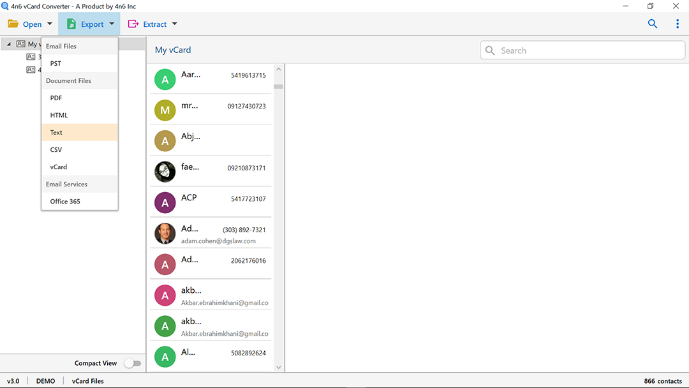Create an elaborate description of the image, covering every aspect.

The image showcases the user interface of the 4n6 vCard Converter software, designed for handling vCard files. On the left side, it displays various export options, highlighting formats such as Text, CSV, and vCard, among others. Below the options, there is a section labeled "My vCard," which lists contacts along with their details like phone numbers and email addresses. 

The main action illustrated is related to exporting contacts, evidenced by a prominent button labeled "Export>>Text," which enables users to convert vCard files to text file format. This feature allows for easy management and conversion of contact data, facilitating saving in a user-friendly format. The layout indicates a straightforward interface that aids users in navigating their contacts efficiently, reinforcing the software's purpose of simplifying the process of vCard file management and conversion.